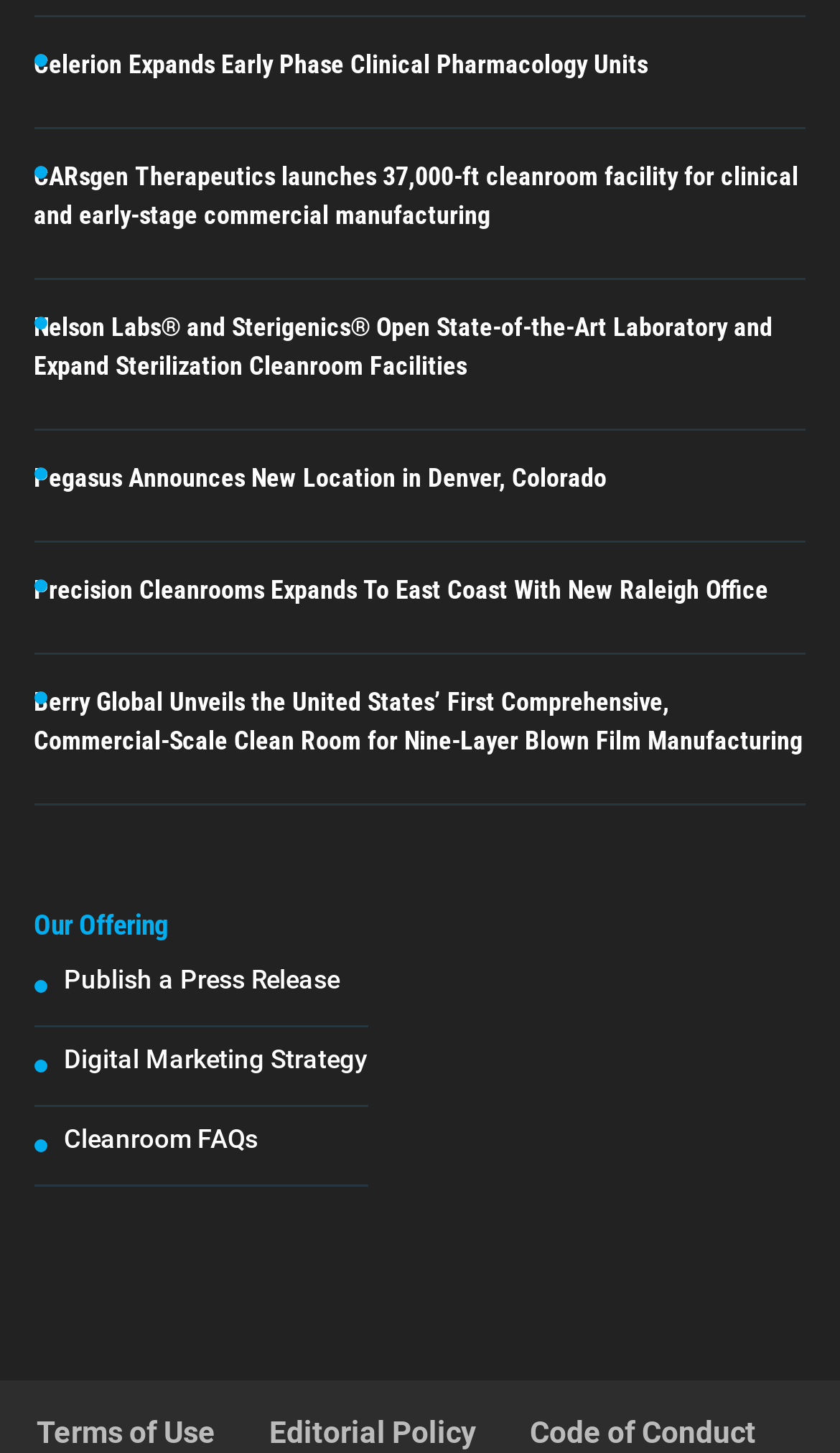Can you find the bounding box coordinates for the element to click on to achieve the instruction: "Get digital marketing strategy"?

[0.076, 0.716, 0.437, 0.76]